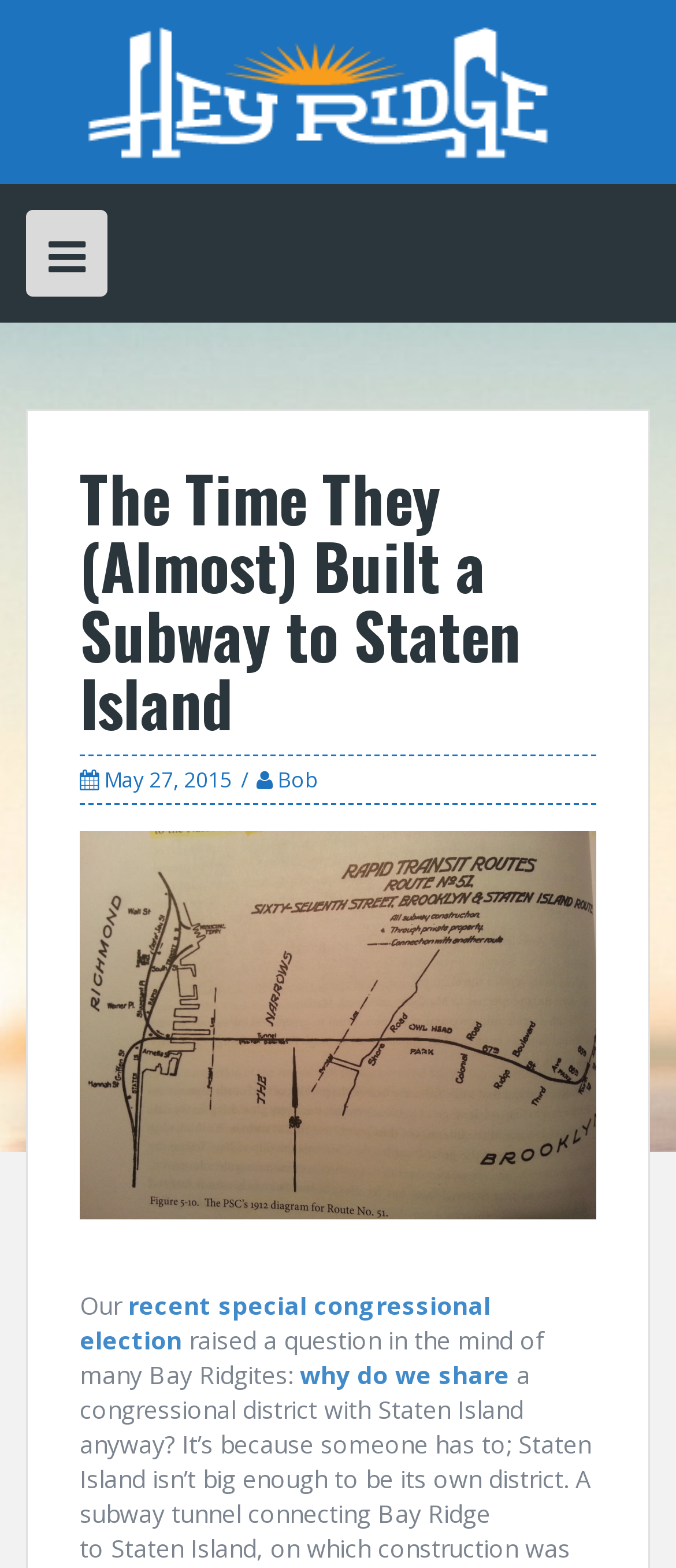Using the webpage screenshot and the element description title="Hey Ridge", determine the bounding box coordinates. Specify the coordinates in the format (top-left x, top-left y, bottom-right x, bottom-right y) with values ranging from 0 to 1.

[0.038, 0.046, 0.905, 0.067]